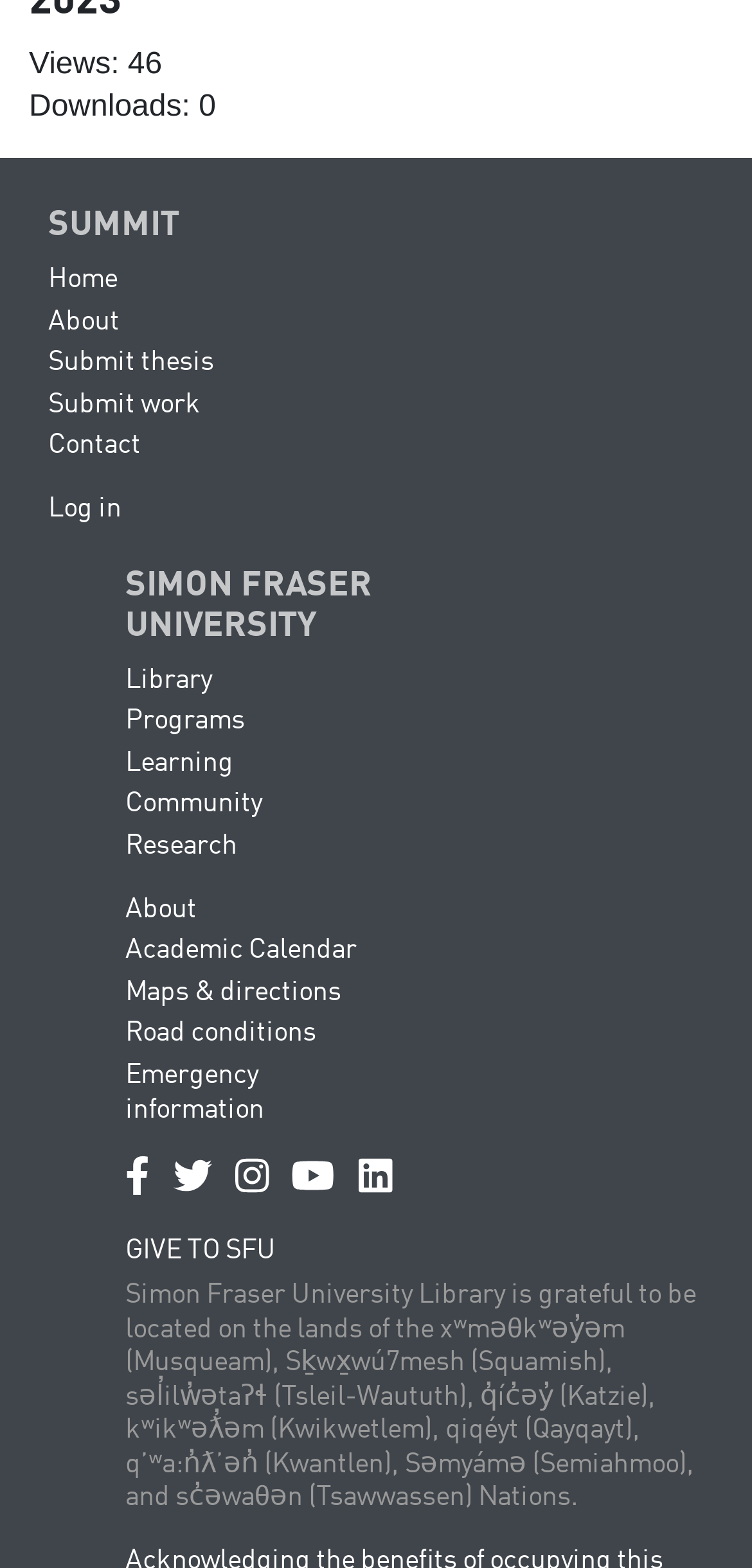Please identify the bounding box coordinates of the clickable element to fulfill the following instruction: "Click the 'Submit thesis' link". The coordinates should be four float numbers between 0 and 1, i.e., [left, top, right, bottom].

[0.064, 0.223, 0.285, 0.24]